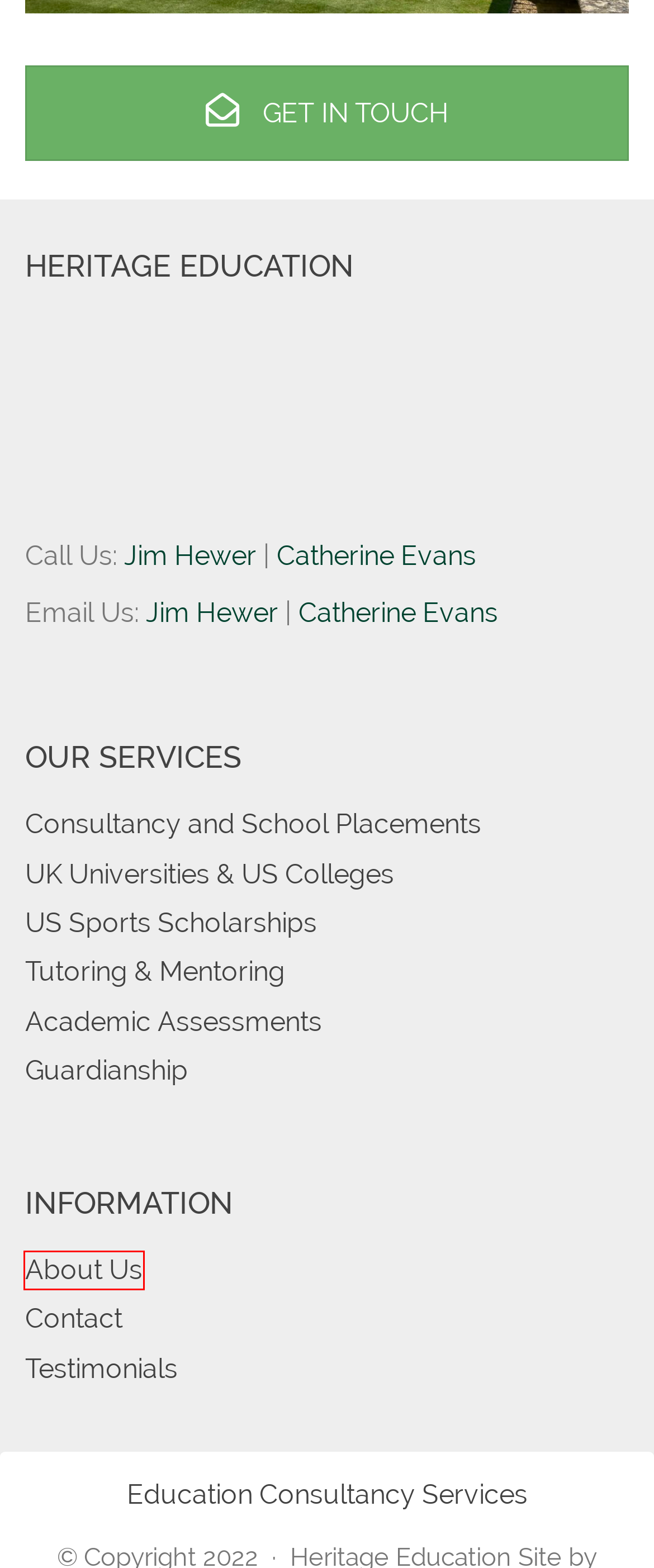Examine the screenshot of a webpage with a red bounding box around a UI element. Select the most accurate webpage description that corresponds to the new page after clicking the highlighted element. Here are the choices:
A. Testimonials – Heritage Education
B. Guardianship – Heritage Education
C. James Shone – Heritage Education
D. Caroline Nugent – Heritage Education
E. Lucy Watts – Heritage Education
F. Preparing For Admissions Tests – Heritage Education
G. Rugby – Heritage Education
H. About Us – Heritage Education

H